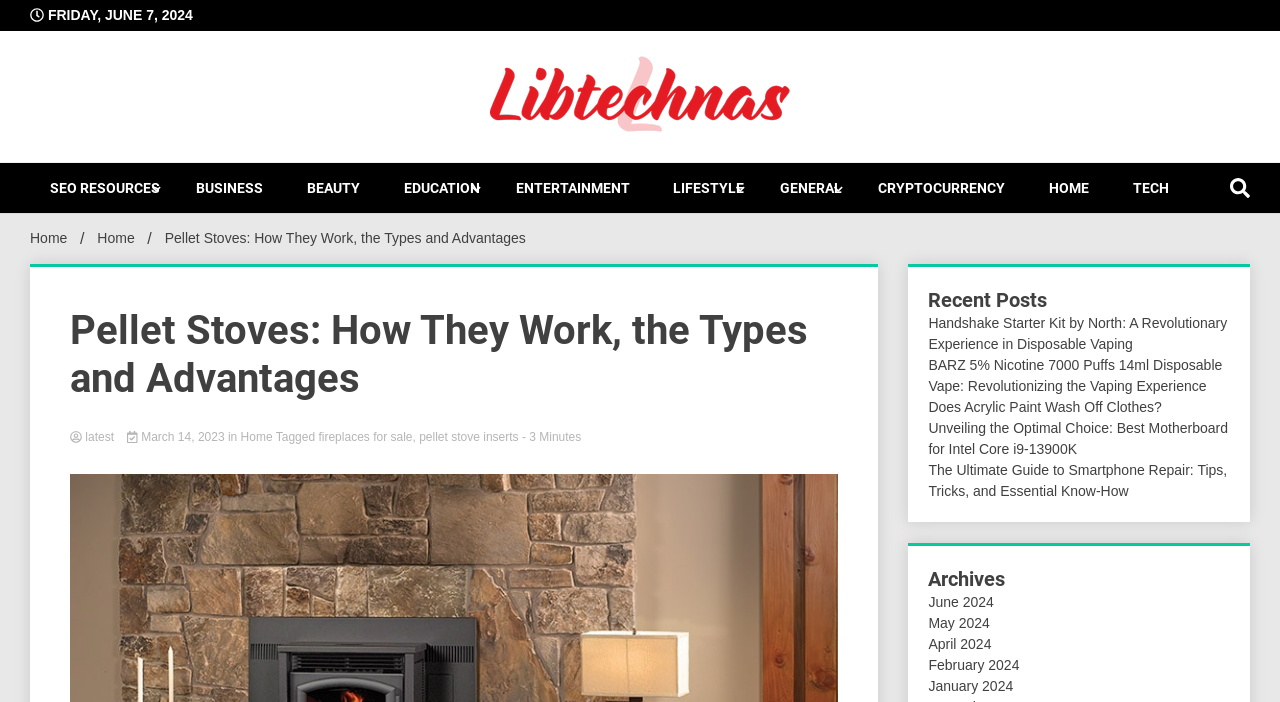Answer the question with a single word or phrase: 
What is the purpose of the breadcrumbs navigation?

To show the current page's location